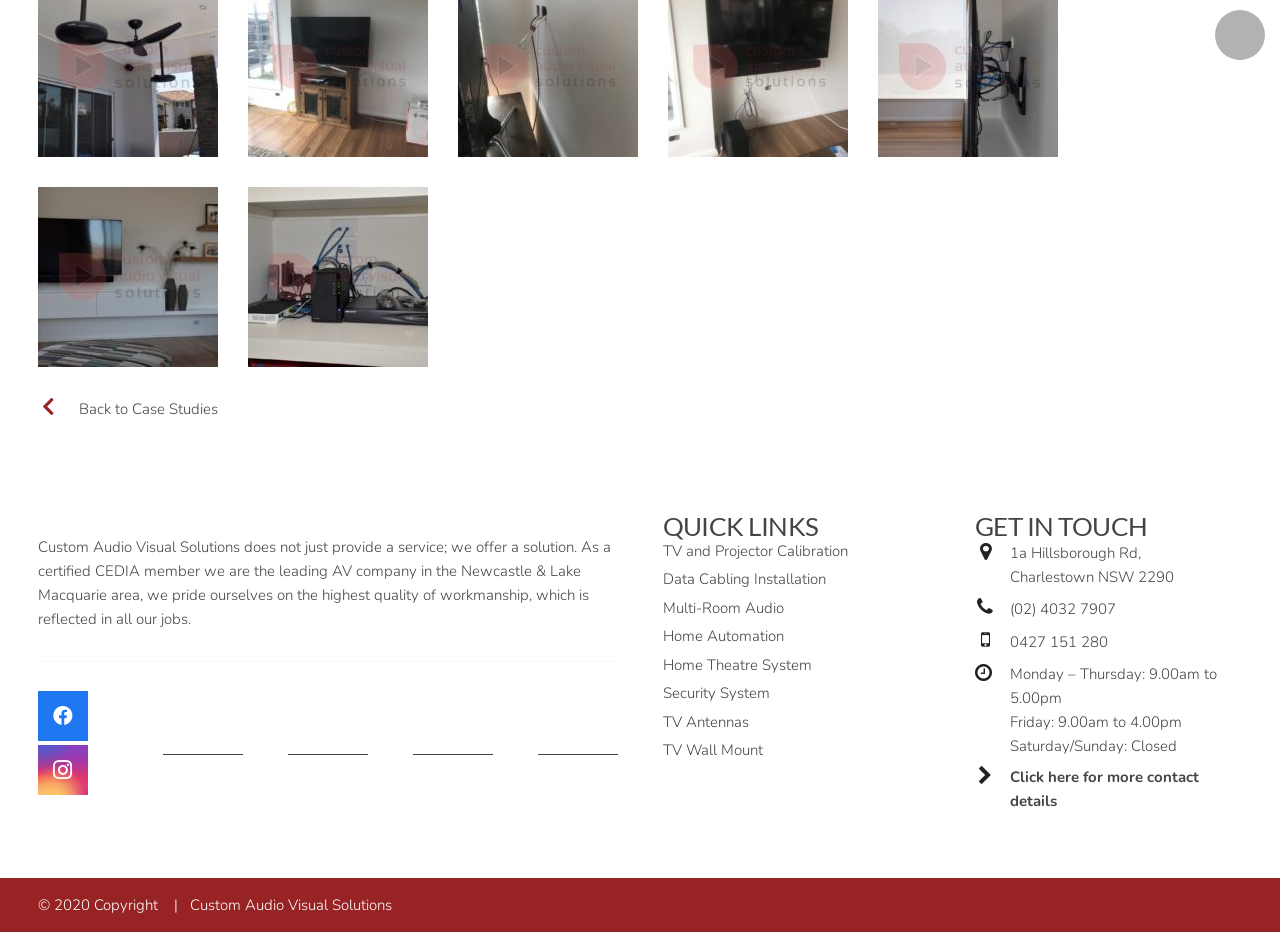Pinpoint the bounding box coordinates of the element that must be clicked to accomplish the following instruction: "Go back to top of the page". The coordinates should be in the format of four float numbers between 0 and 1, i.e., [left, top, right, bottom].

[0.949, 0.011, 0.988, 0.064]